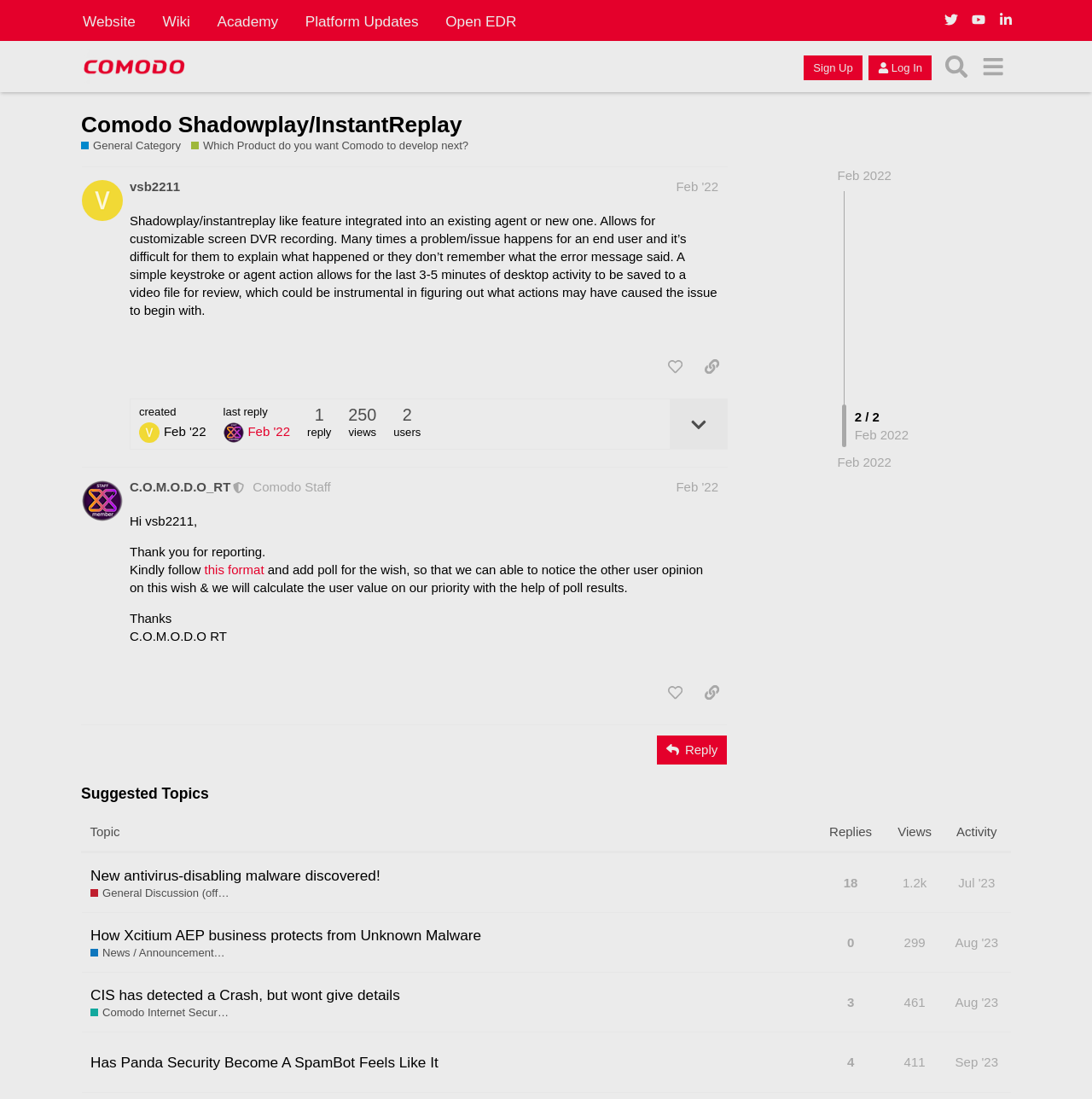Given the element description "Comodo Internet Security - CIS" in the screenshot, predict the bounding box coordinates of that UI element.

[0.083, 0.915, 0.211, 0.929]